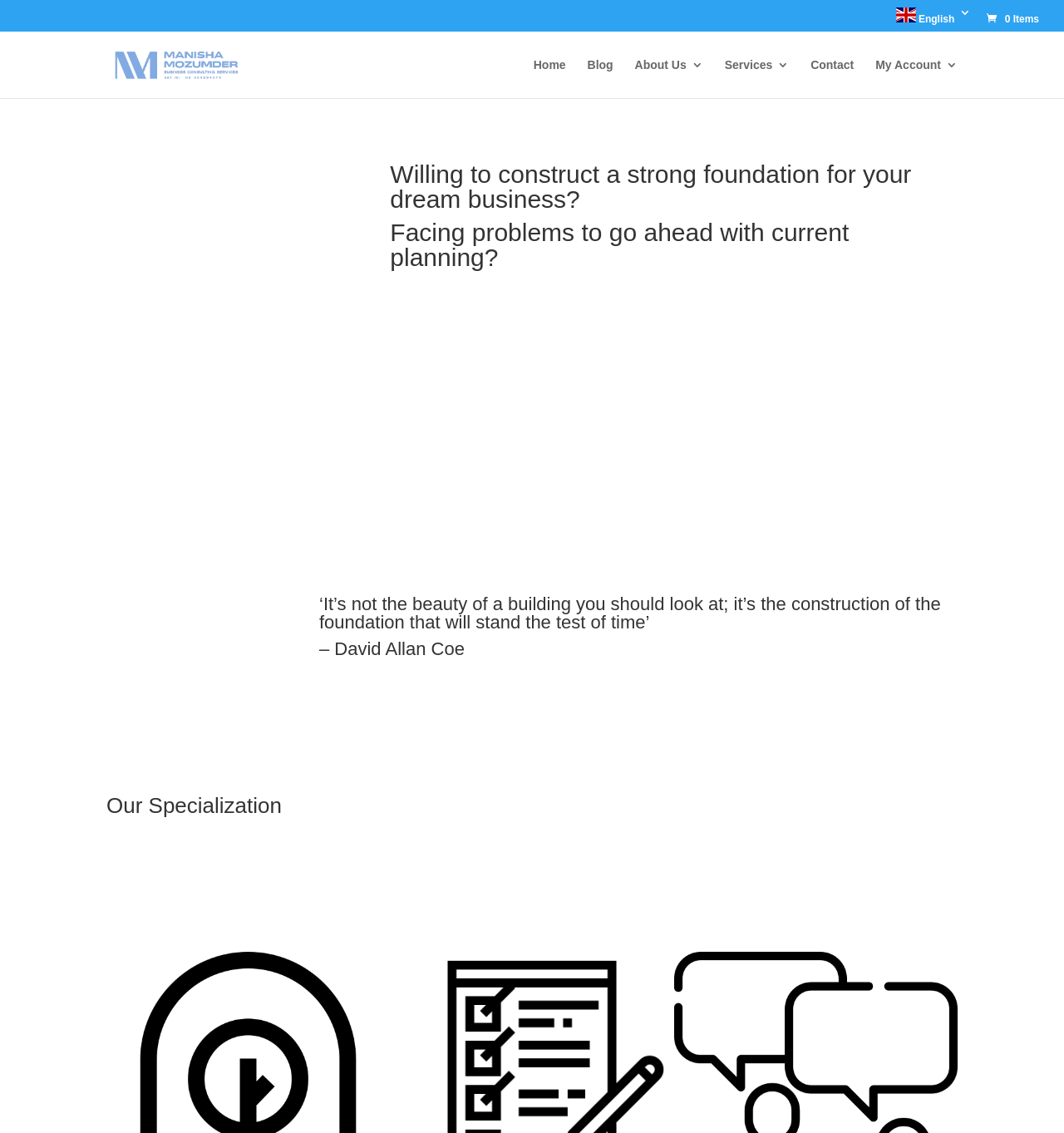Provide the bounding box coordinates for the area that should be clicked to complete the instruction: "Search for something".

[0.1, 0.028, 0.9, 0.029]